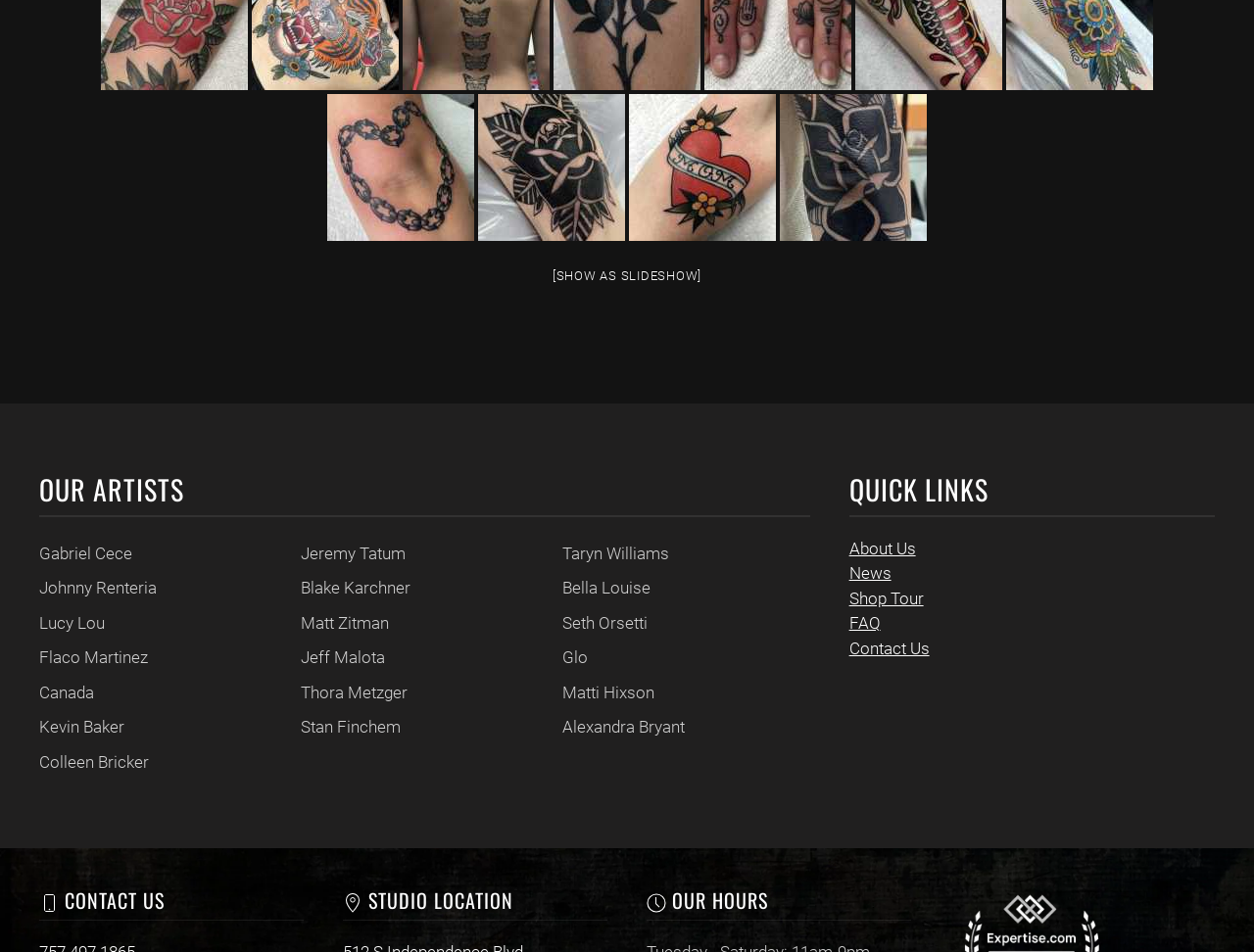Locate the bounding box coordinates of the segment that needs to be clicked to meet this instruction: "Contact the studio".

[0.047, 0.93, 0.131, 0.961]